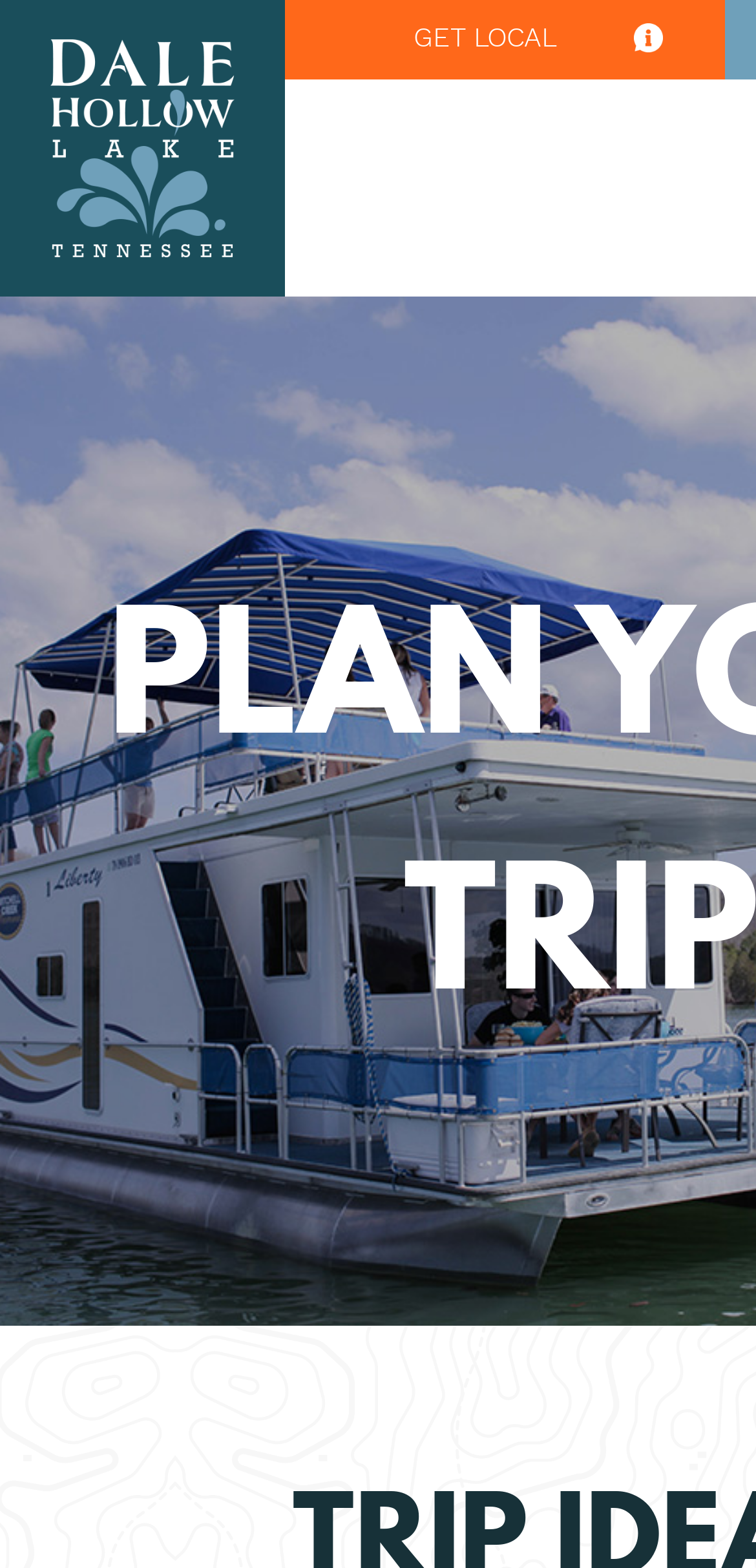From the element description: "Dale Hollow", extract the bounding box coordinates of the UI element. The coordinates should be expressed as four float numbers between 0 and 1, in the order [left, top, right, bottom].

[0.067, 0.025, 0.31, 0.164]